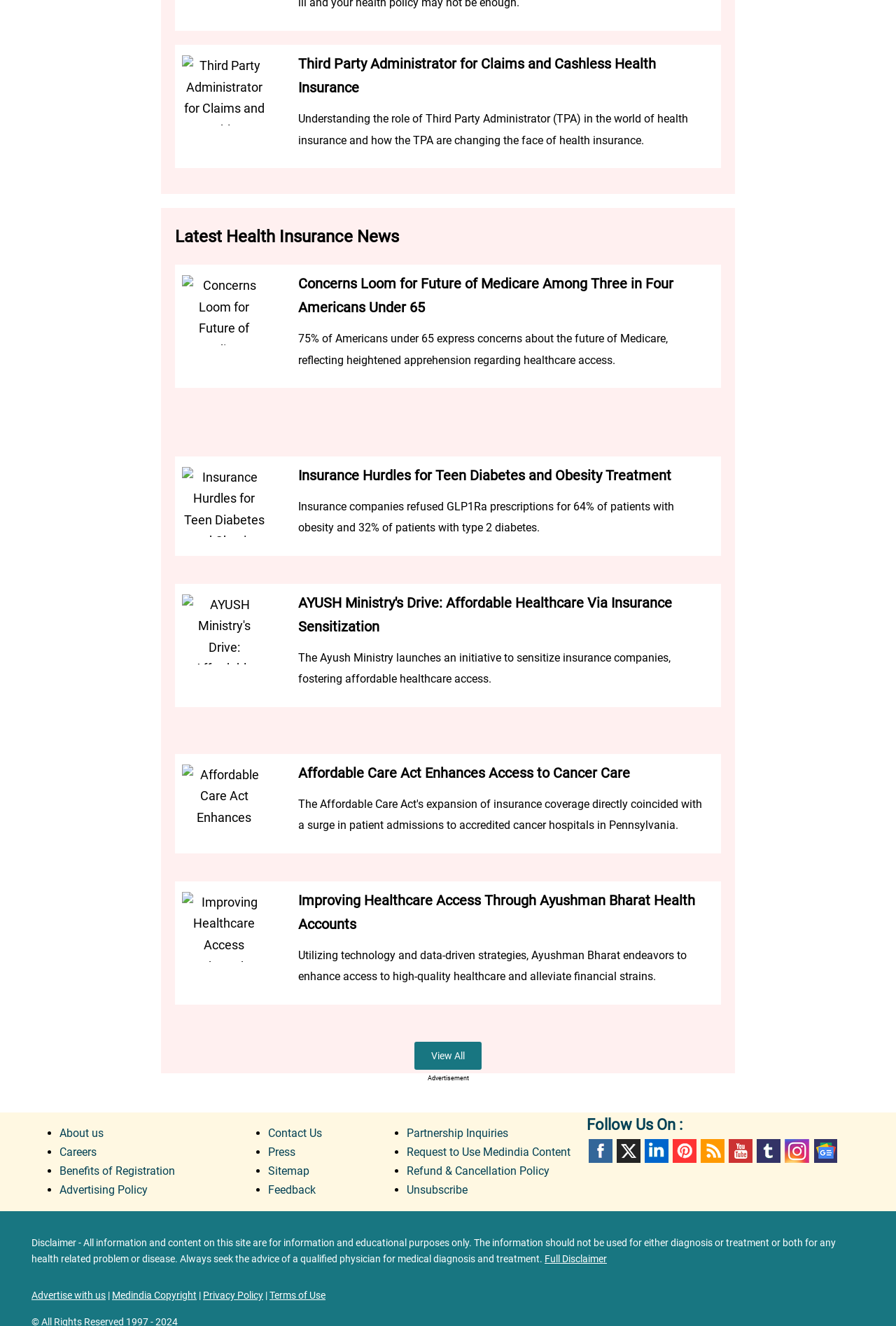Using the description: "Tumblr", identify the bounding box of the corresponding UI element in the screenshot.

[0.844, 0.858, 0.872, 0.877]